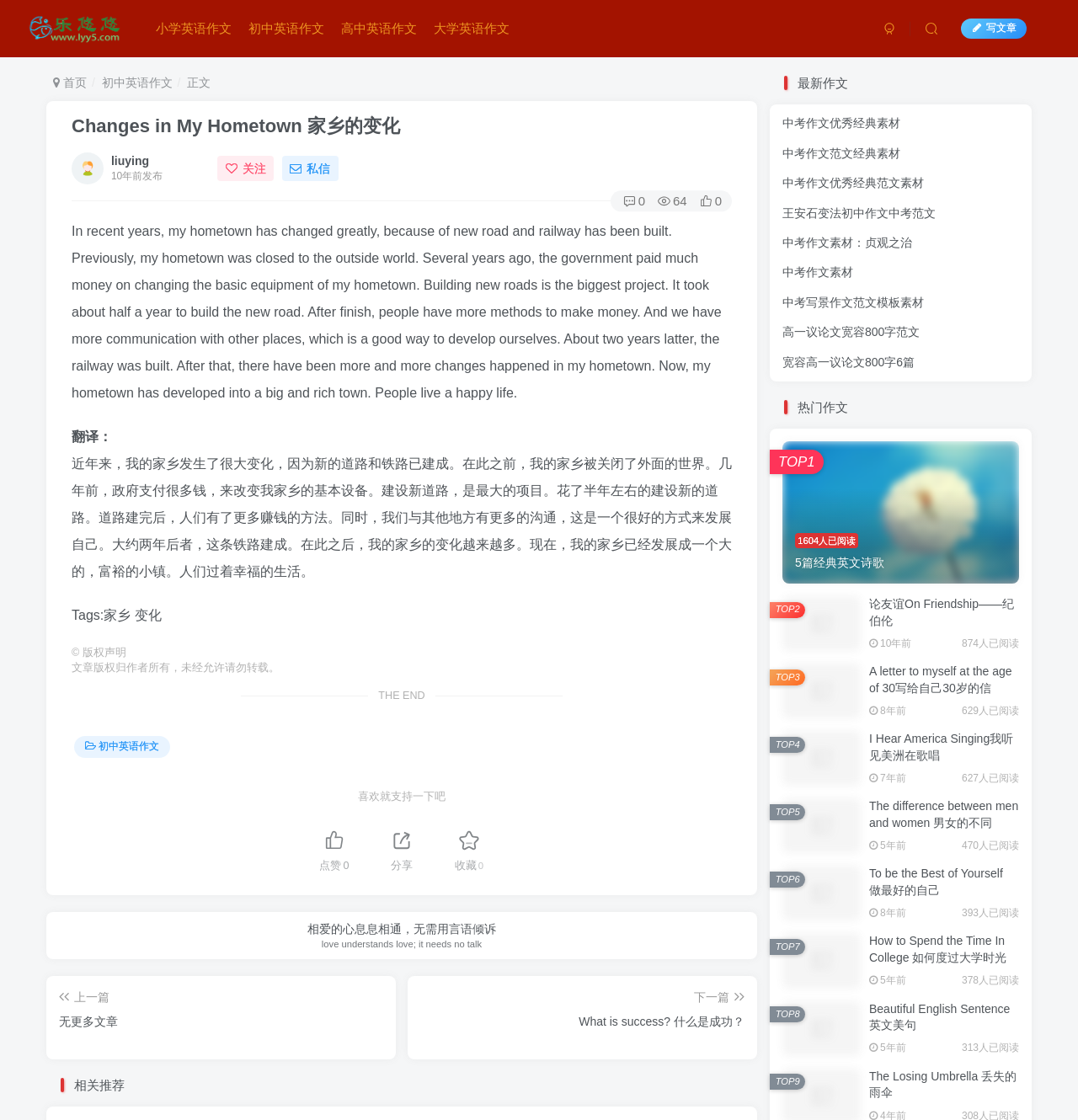Identify the bounding box coordinates for the UI element described by the following text: "parent_node: Beautiful English Sentence 英文美句". Provide the coordinates as four float numbers between 0 and 1, in the format [left, top, right, bottom].

[0.726, 0.894, 0.798, 0.943]